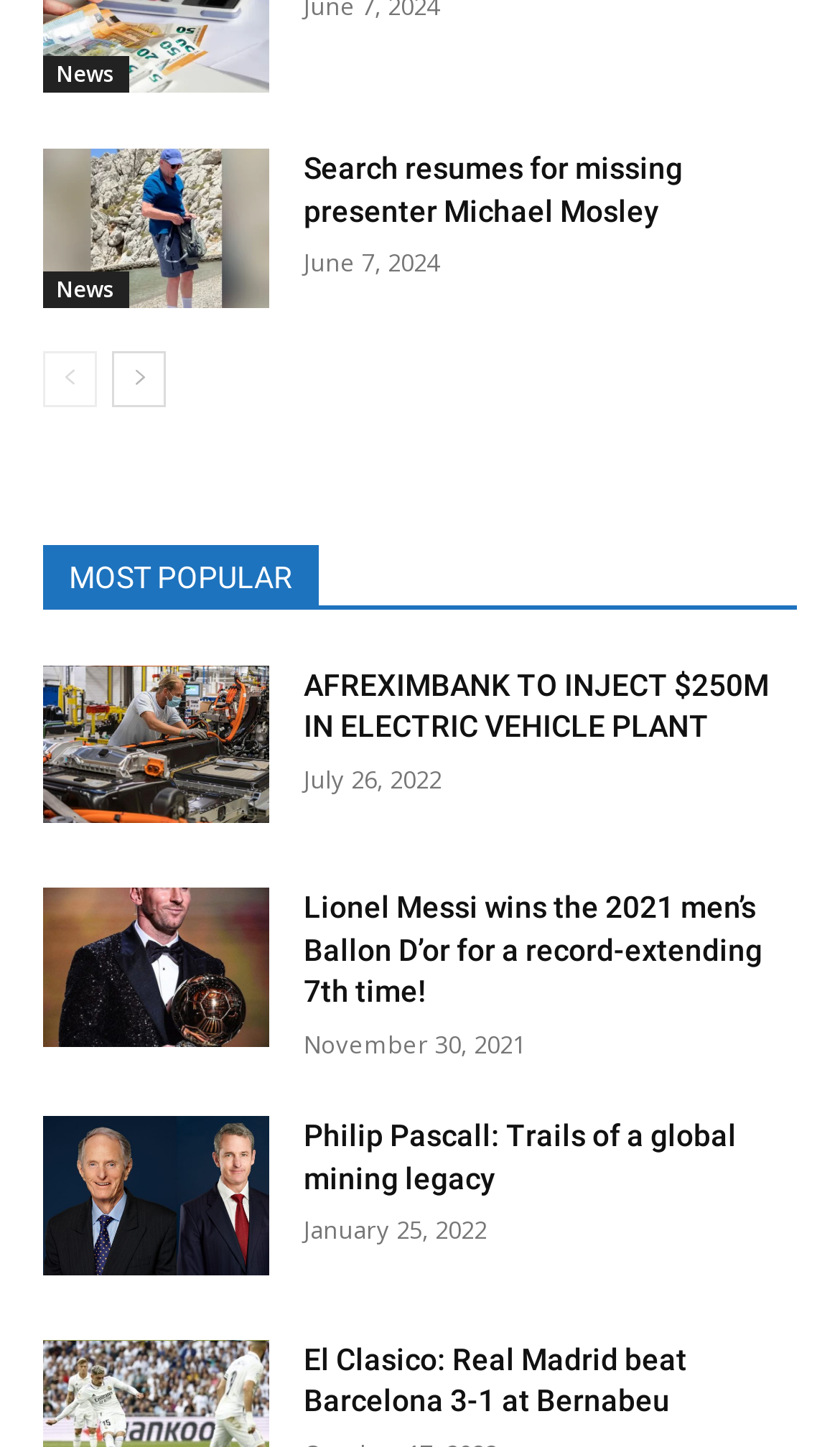What is the date of the second news article?
Utilize the image to construct a detailed and well-explained answer.

I found the date of the second news article by looking at the time element corresponding to the second news article. The date is 'July 26, 2022'.